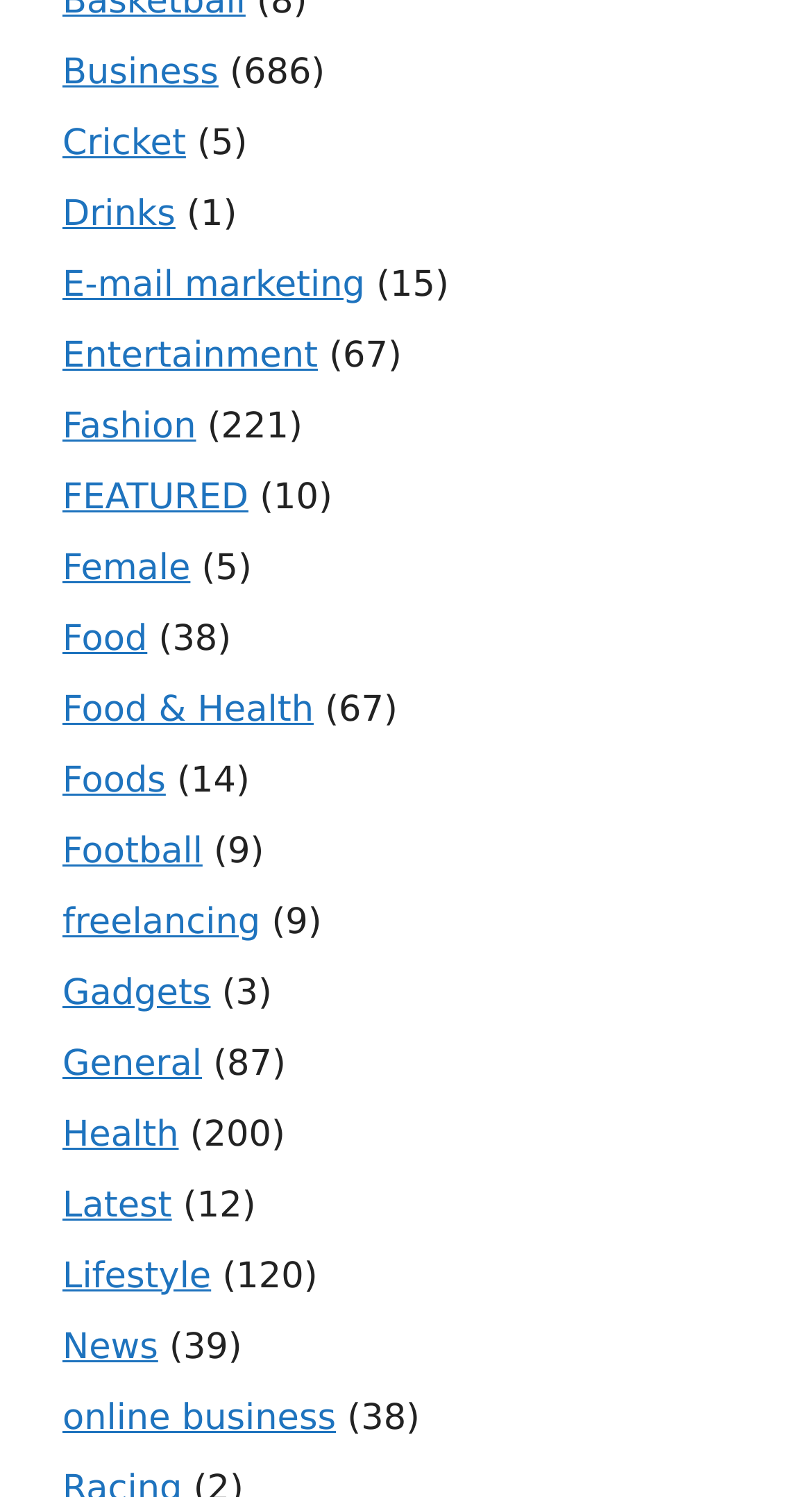Identify the bounding box for the described UI element. Provide the coordinates in (top-left x, top-left y, bottom-right x, bottom-right y) format with values ranging from 0 to 1: online business

[0.077, 0.933, 0.414, 0.961]